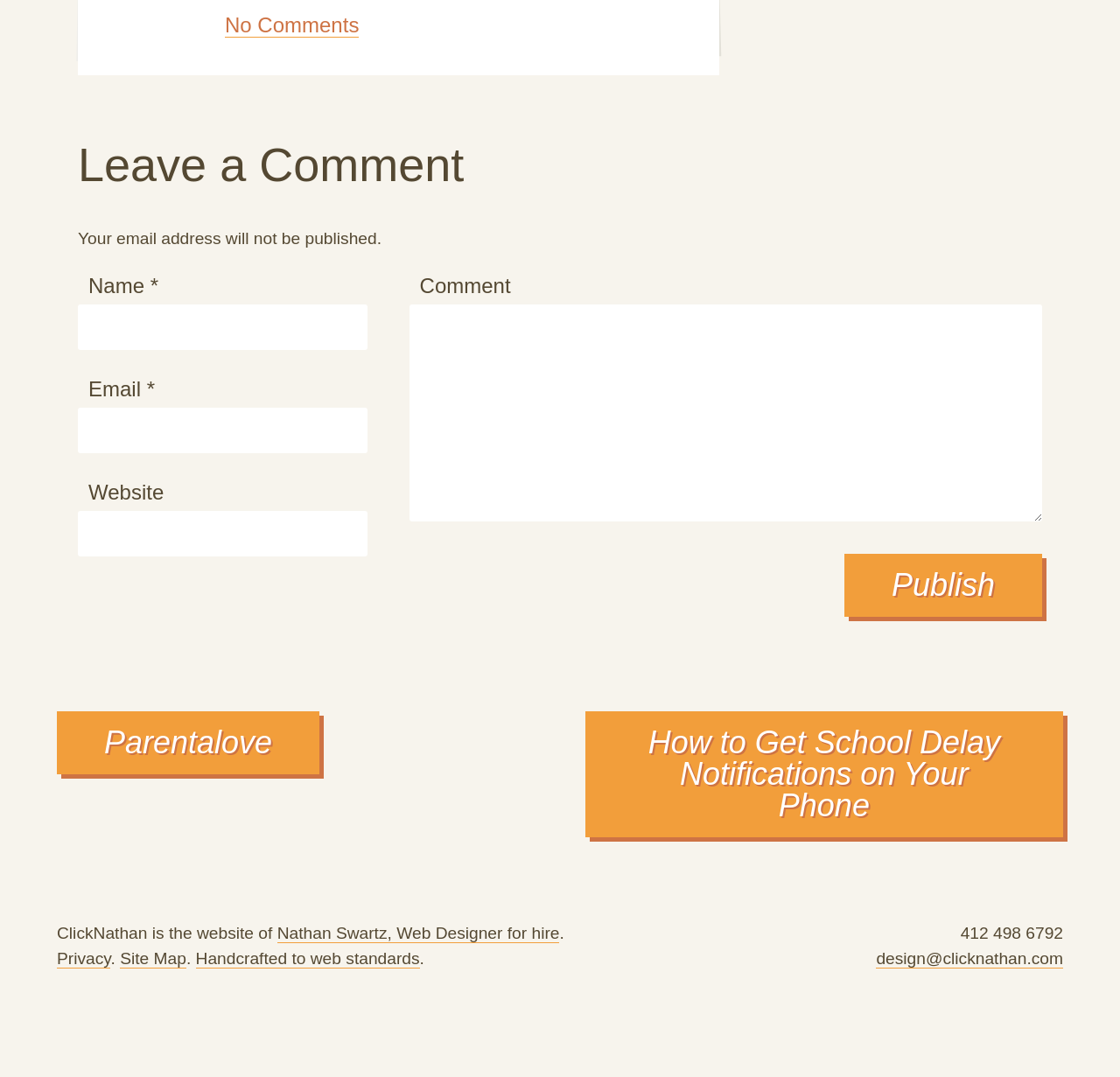Determine the bounding box coordinates of the region I should click to achieve the following instruction: "Share this page on Facebook". Ensure the bounding box coordinates are four float numbers between 0 and 1, i.e., [left, top, right, bottom].

None